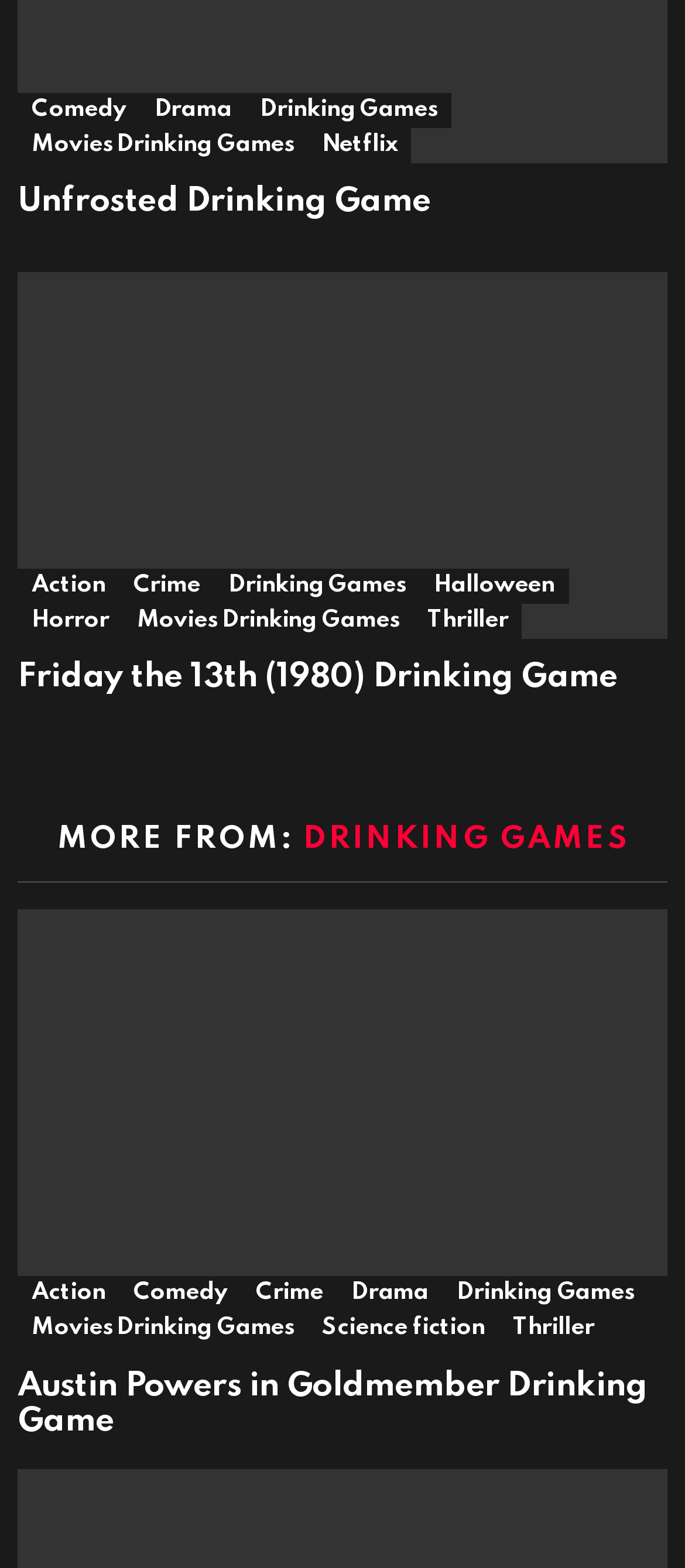Using the given description, provide the bounding box coordinates formatted as (top-left x, top-left y, bottom-right x, bottom-right y), with all values being floating point numbers between 0 and 1. Description: Movies Drinking Games

[0.179, 0.385, 0.603, 0.407]